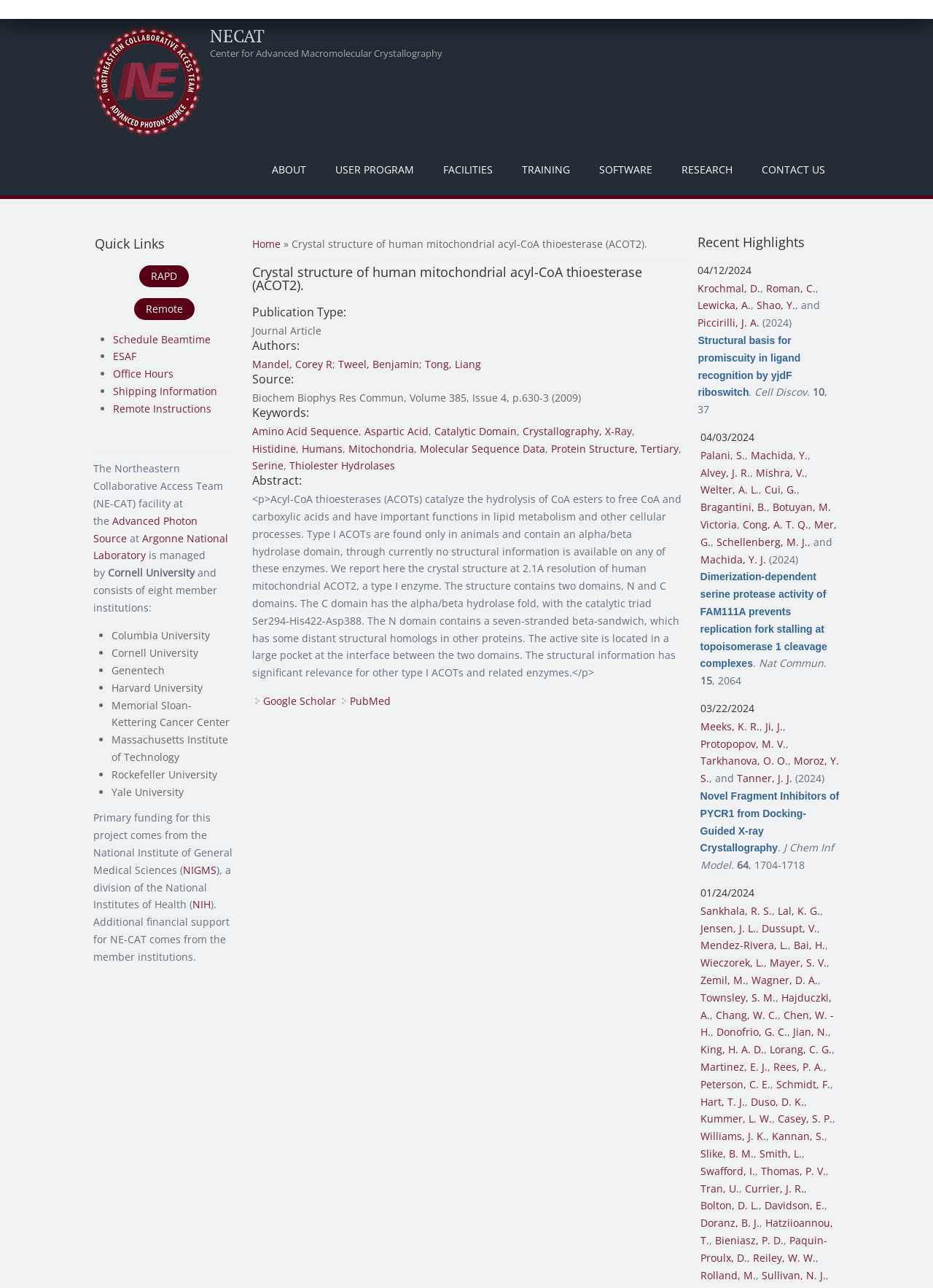Please identify the coordinates of the bounding box that should be clicked to fulfill this instruction: "View the 'Abstract' section".

[0.271, 0.369, 0.732, 0.378]